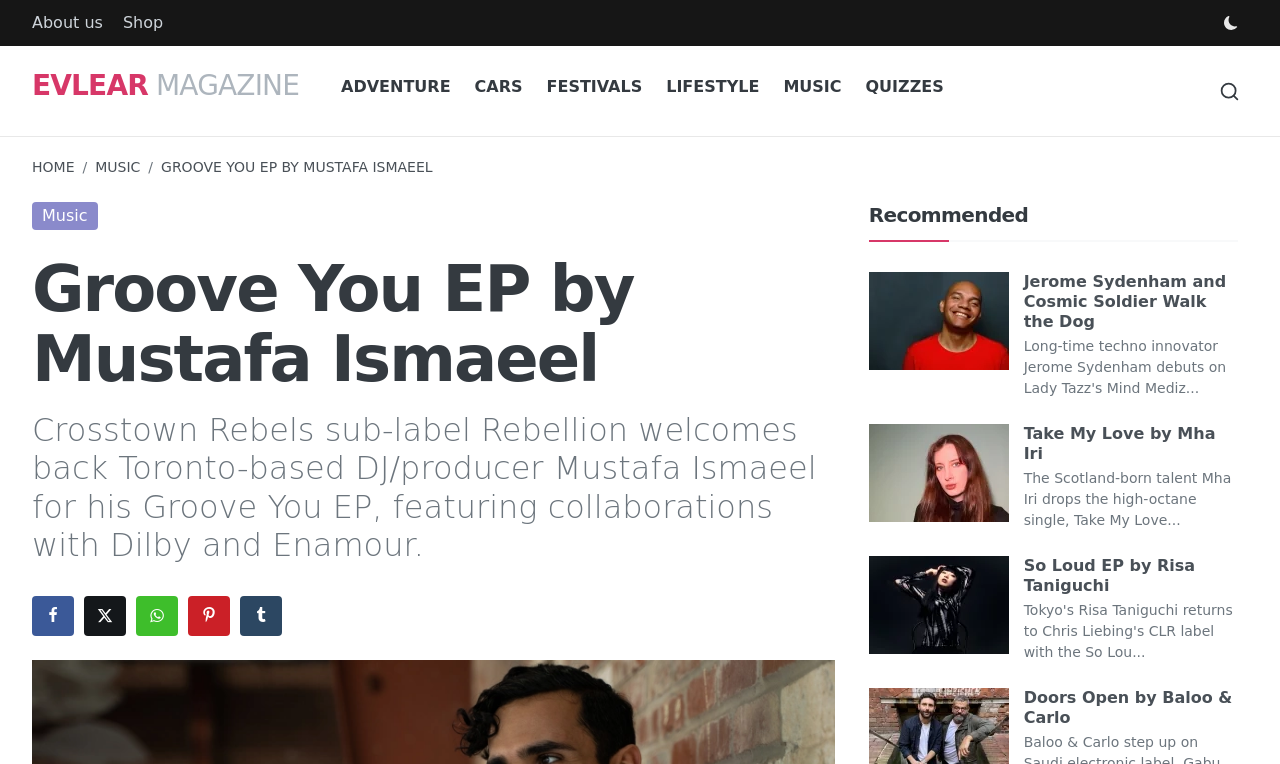Give a concise answer of one word or phrase to the question: 
How many categories are listed in the top navigation bar?

7